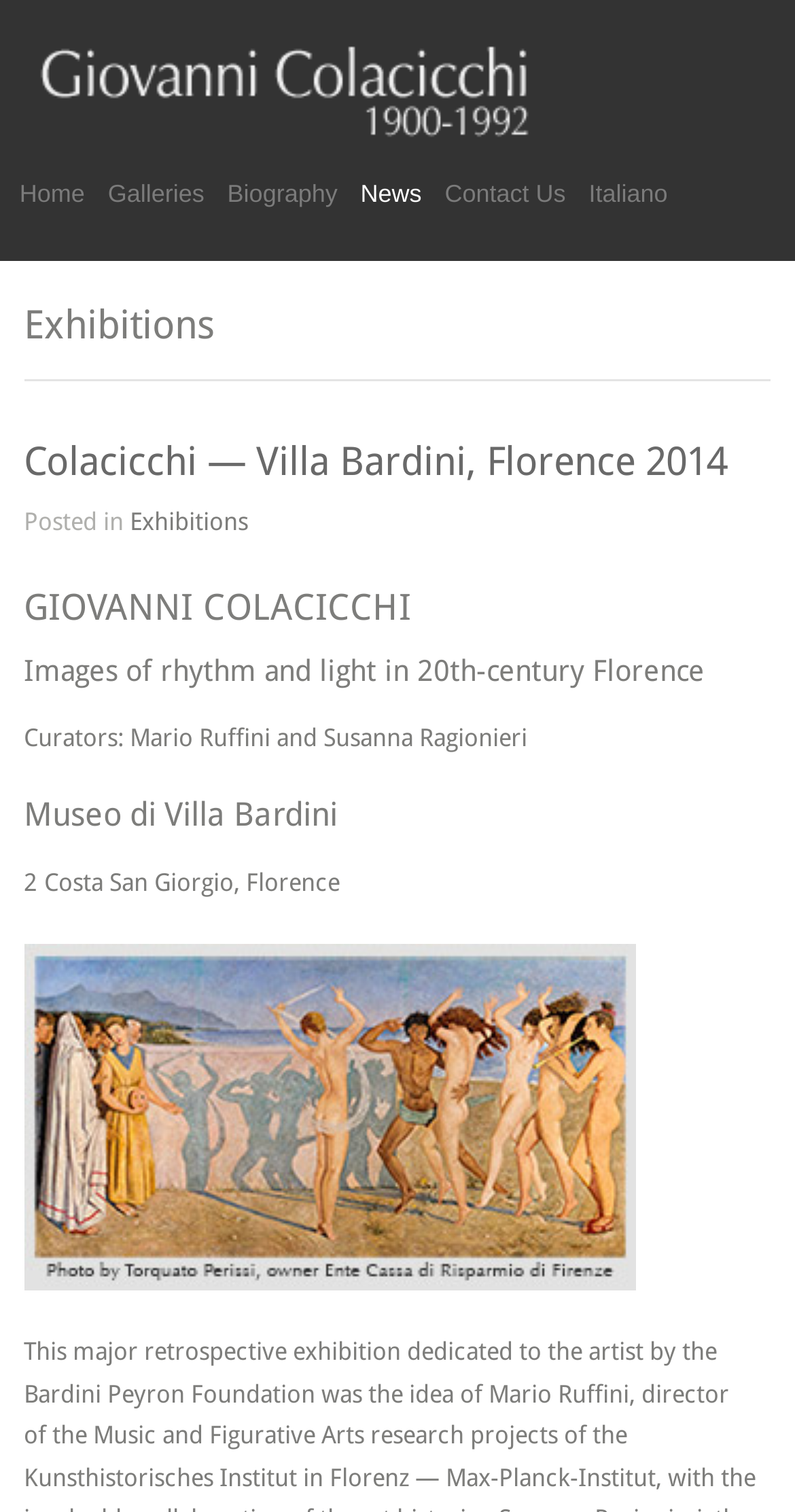Can you find the bounding box coordinates for the element to click on to achieve the instruction: "Click on 'Skrill VIP 101'"?

None